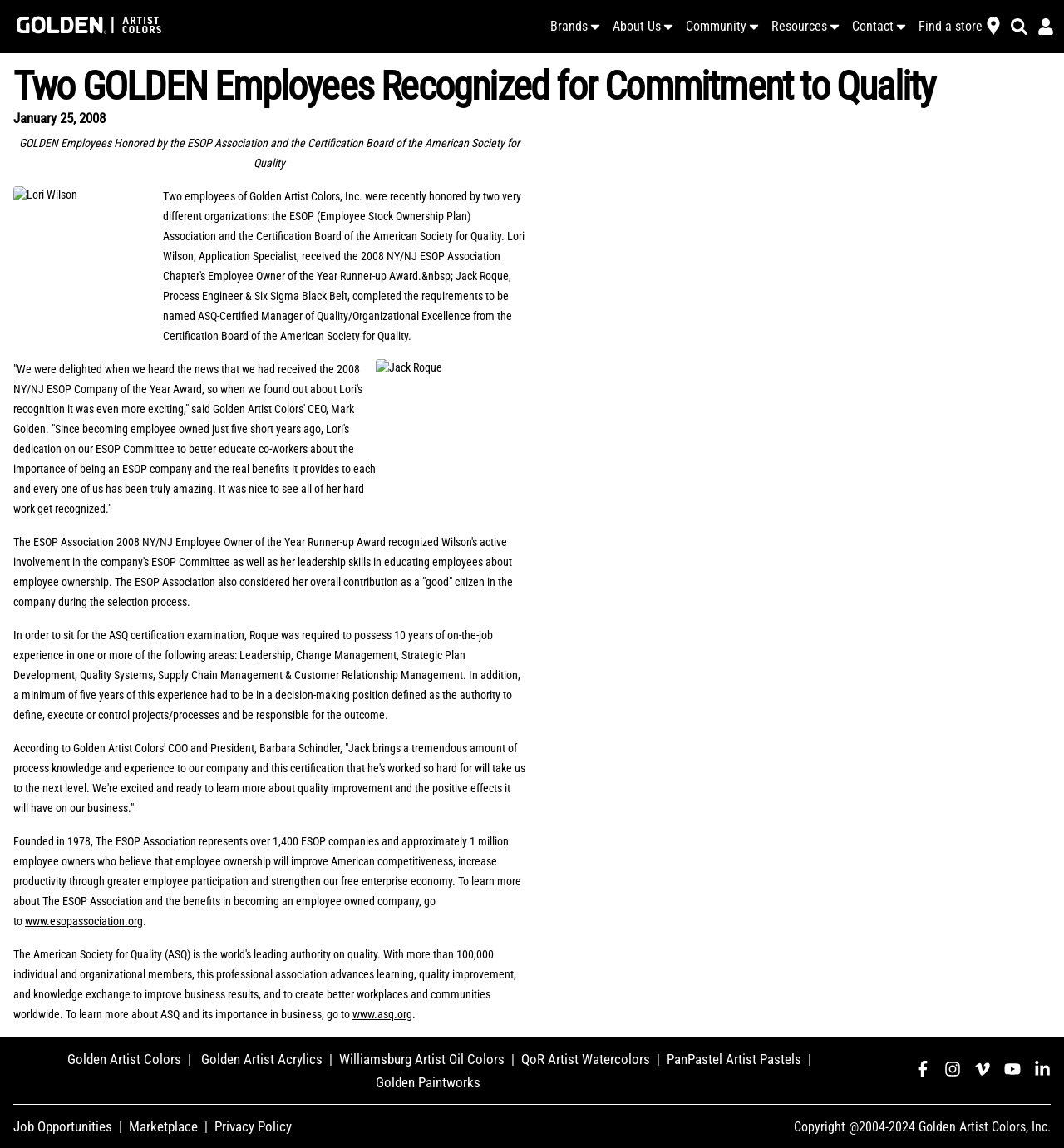How many brands are listed?
Using the screenshot, give a one-word or short phrase answer.

5